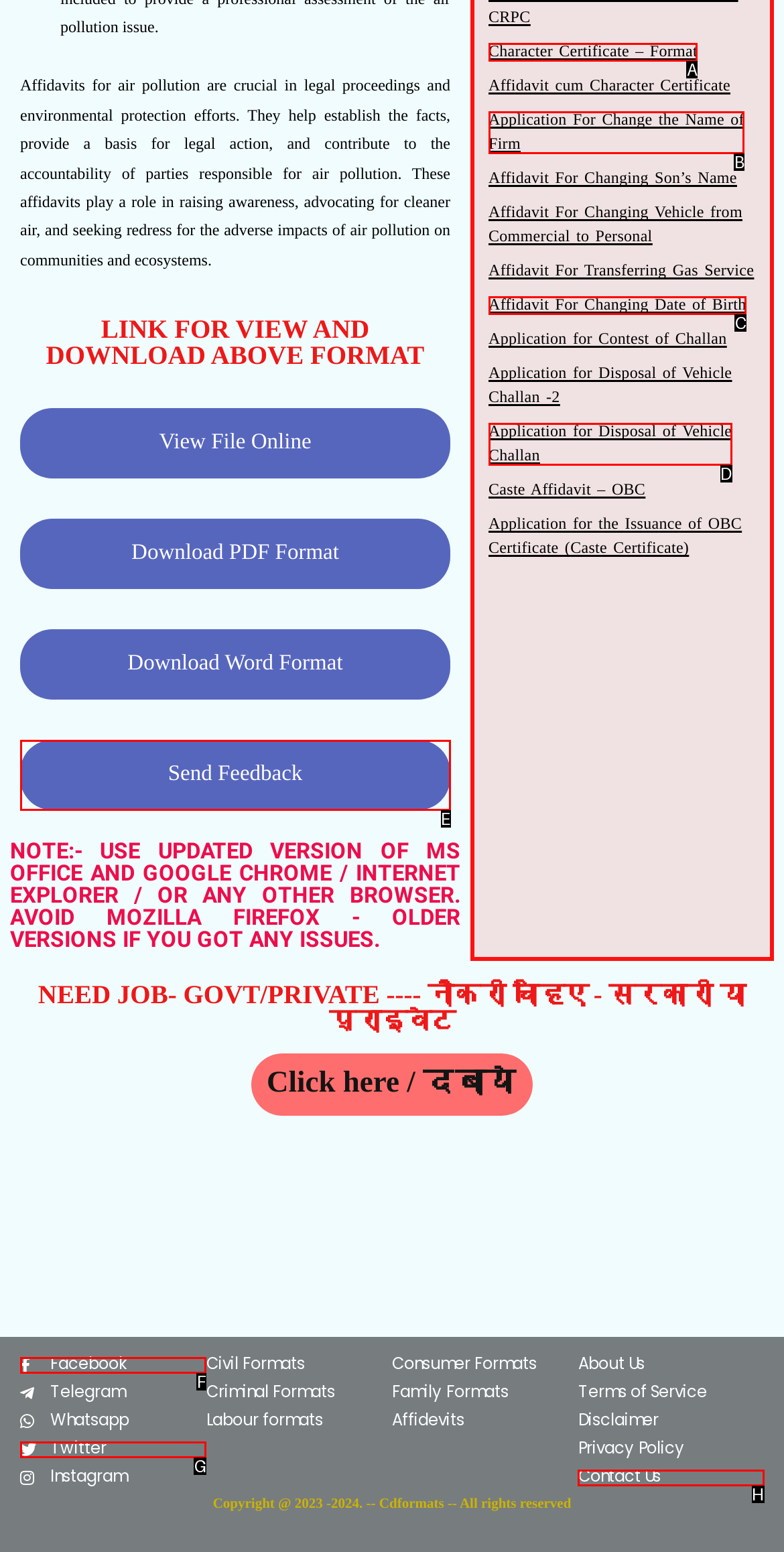Tell me which one HTML element best matches the description: Send Feedback
Answer with the option's letter from the given choices directly.

E